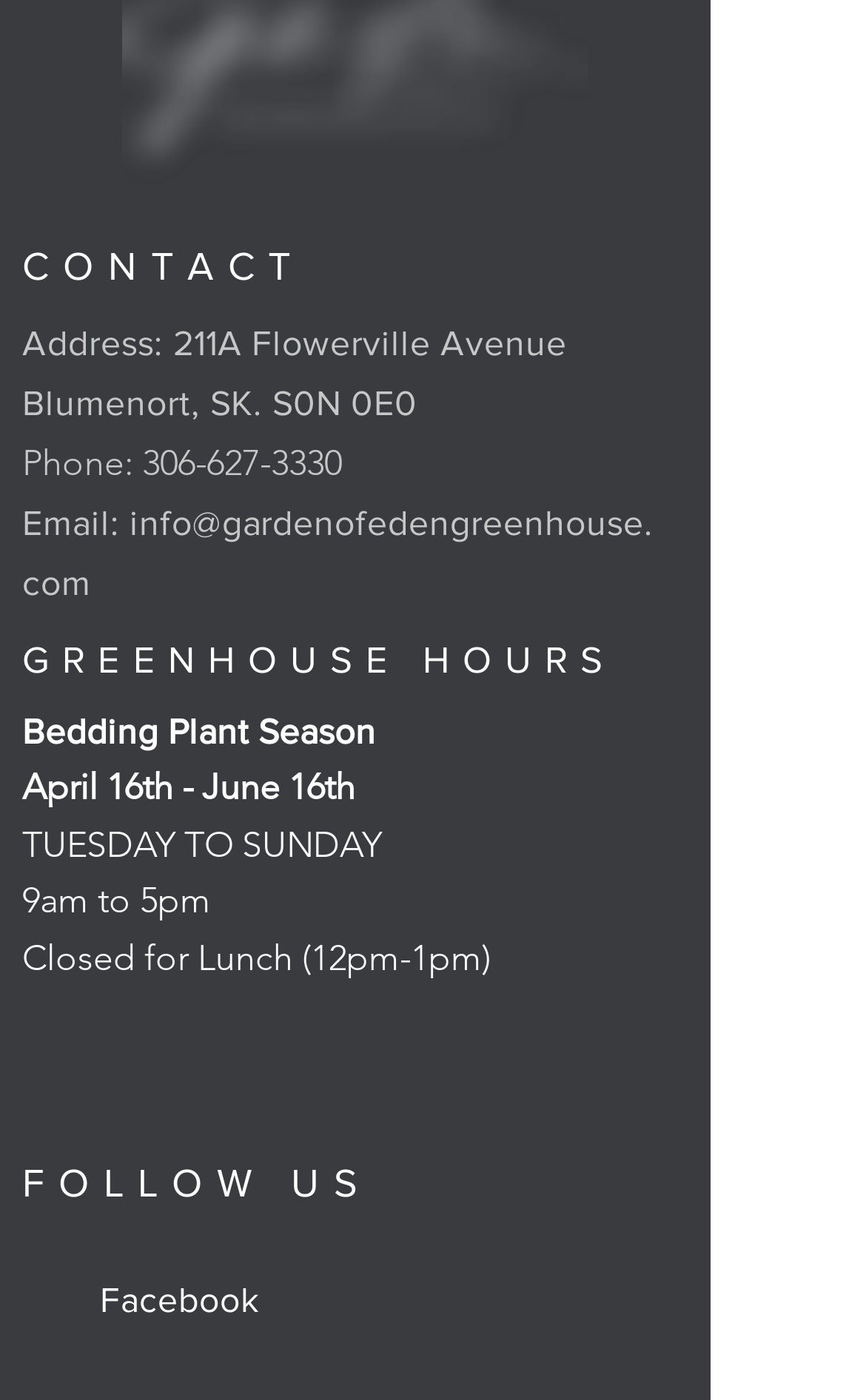Provide the bounding box coordinates, formatted as (top-left x, top-left y, bottom-right x, bottom-right y), with all values being floating point numbers between 0 and 1. Identify the bounding box of the UI element that matches the description: Bedding Plant Season

[0.026, 0.473, 0.434, 0.5]